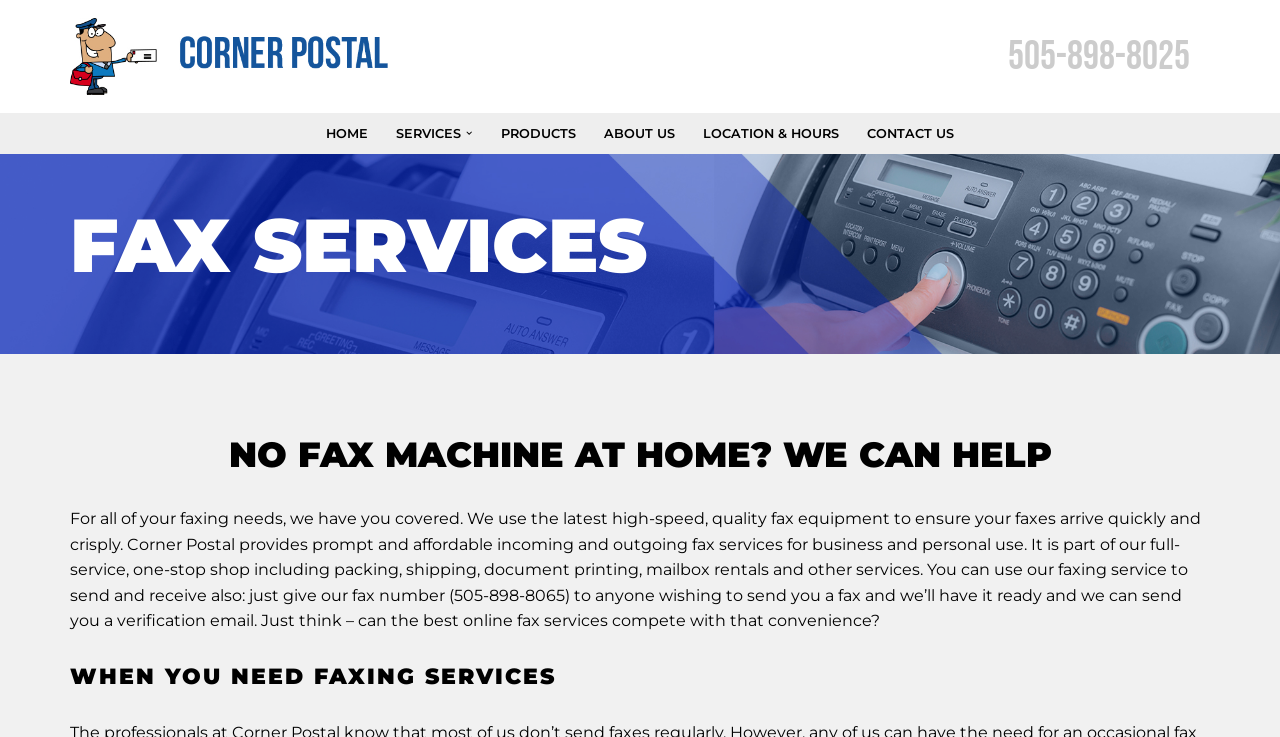Give a one-word or one-phrase response to the question: 
What is the primary menu item after 'HOME'?

SERVICES